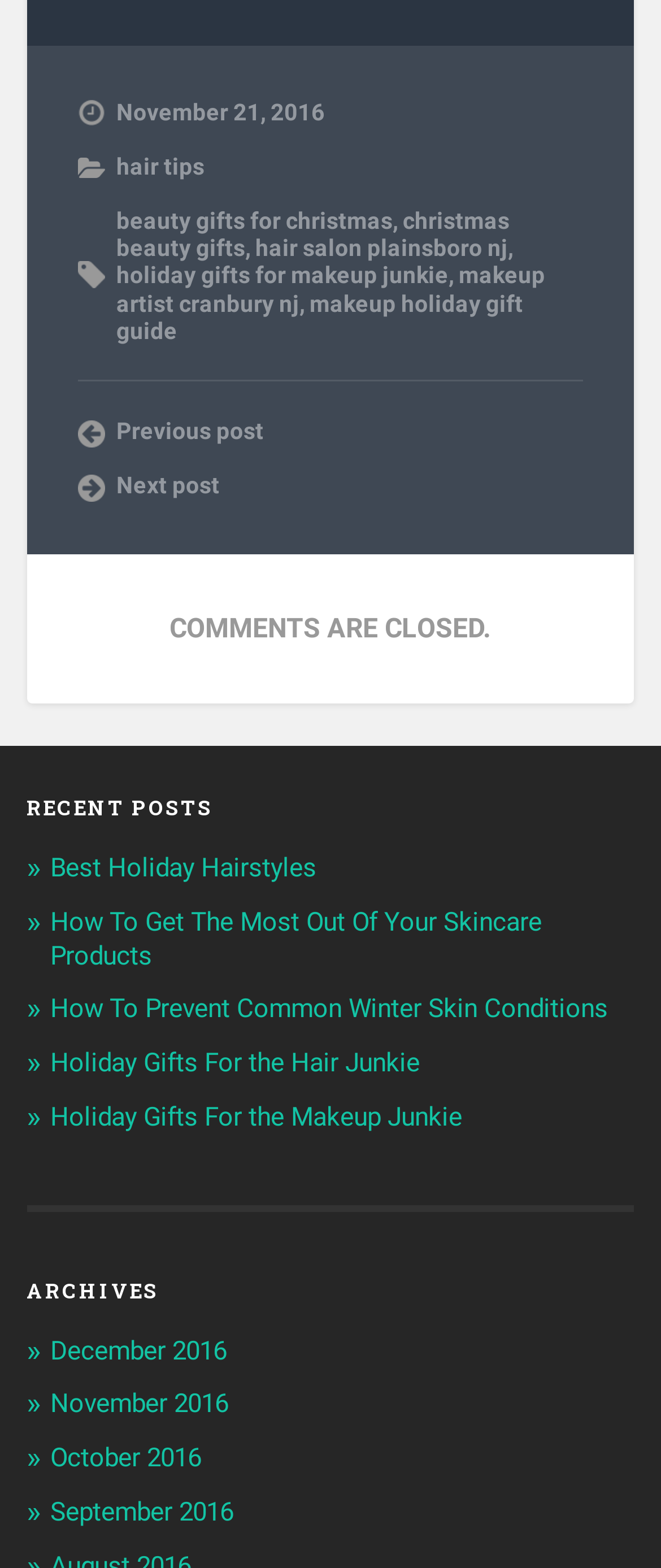Are comments allowed on this post?
Based on the image, answer the question with as much detail as possible.

At the bottom of the webpage, there is a static text element that says 'COMMENTS ARE CLOSED.', indicating that comments are not allowed on this post.